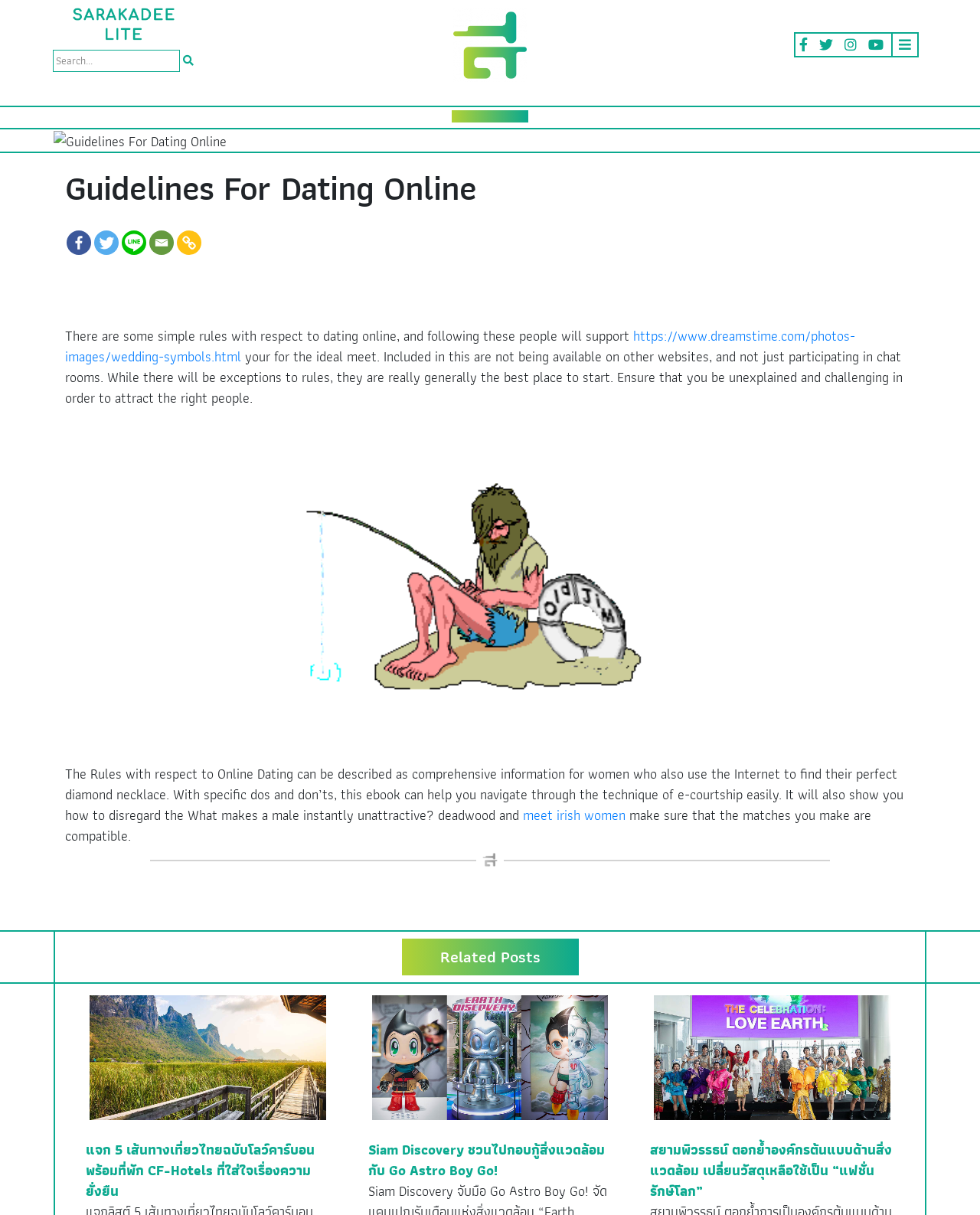Please answer the following question using a single word or phrase: 
What is the main topic of this webpage?

Dating online